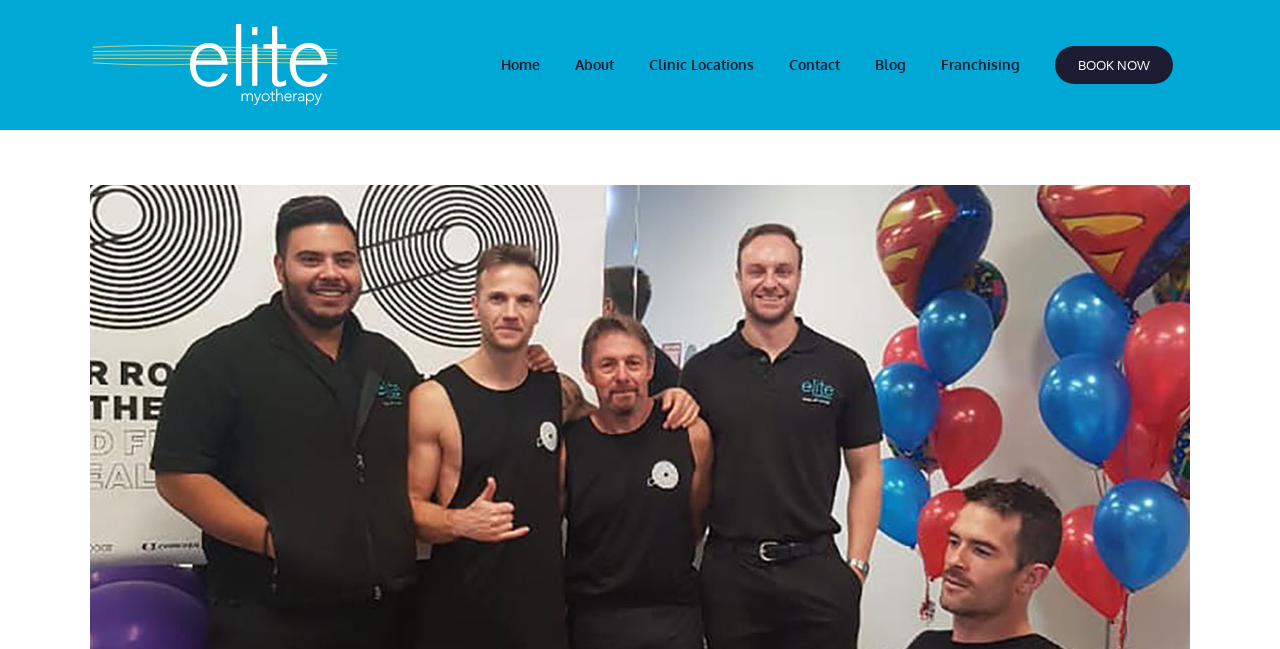Determine the bounding box coordinates of the UI element described below. Use the format (top-left x, top-left y, bottom-right x, bottom-right y) with floating point numbers between 0 and 1: Clinic Locations

[0.493, 0.0, 0.602, 0.2]